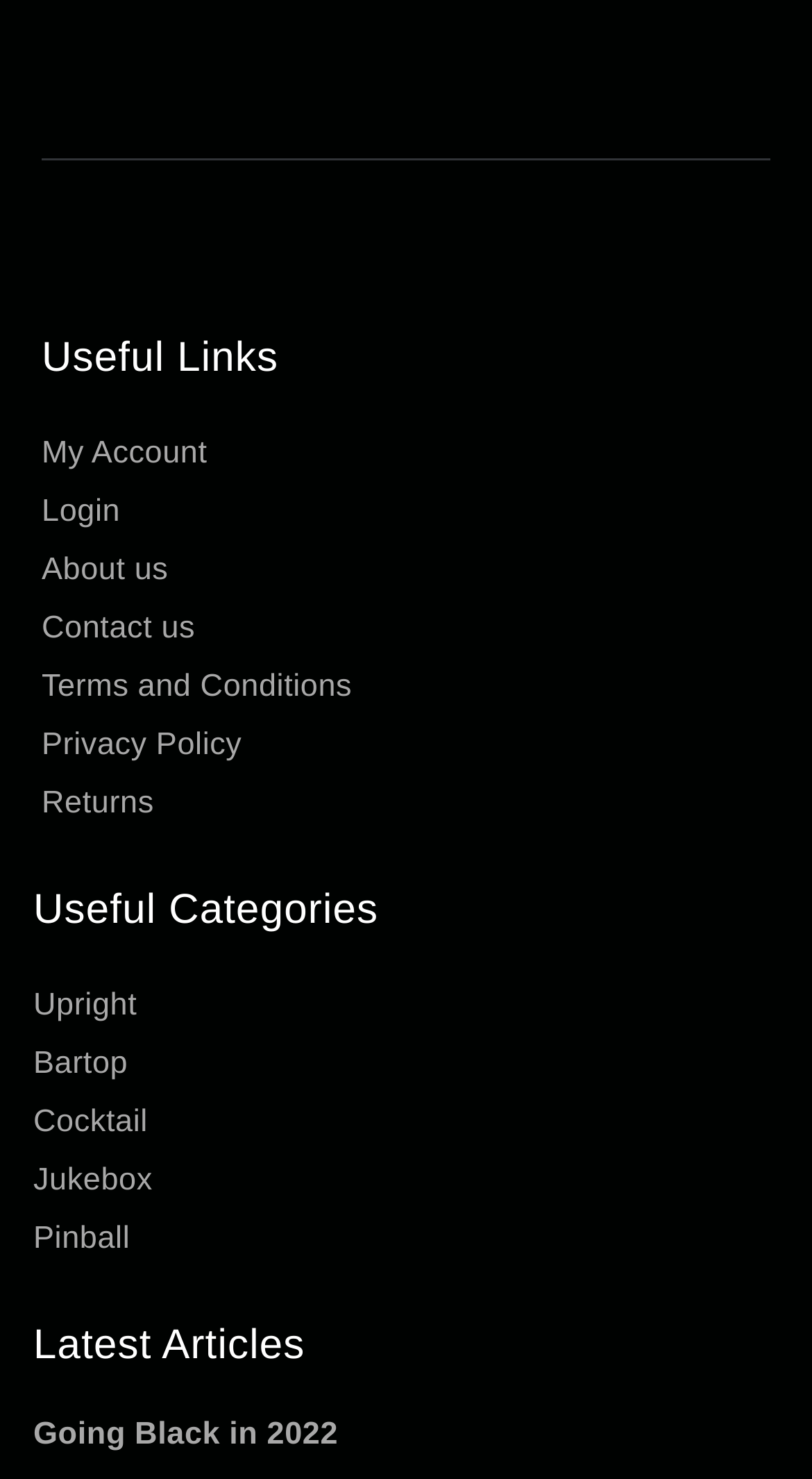How many headings are on this webpage?
Please look at the screenshot and answer using one word or phrase.

3